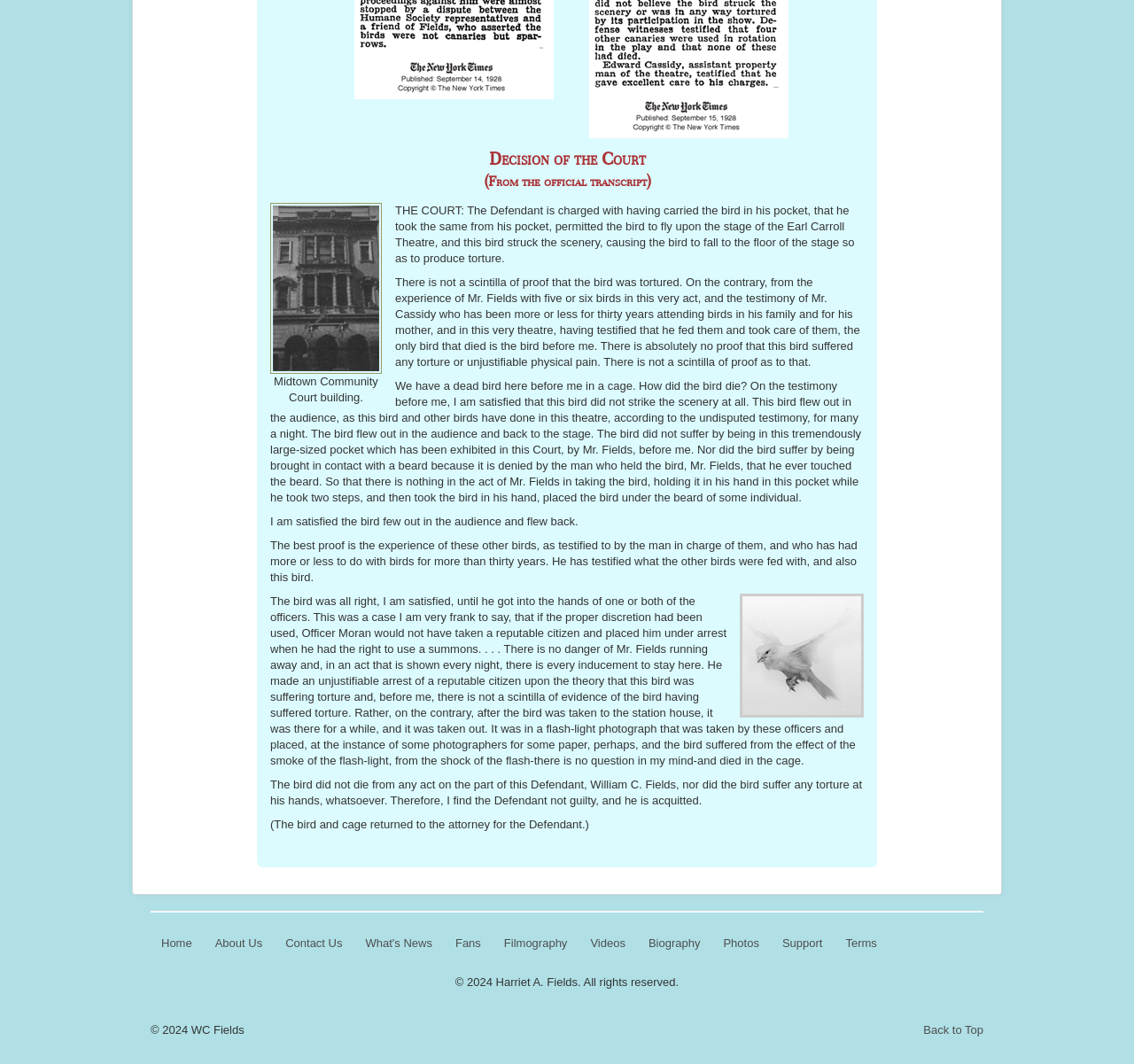Locate the bounding box of the UI element described in the following text: "Back to Top".

[0.814, 0.962, 0.867, 0.975]